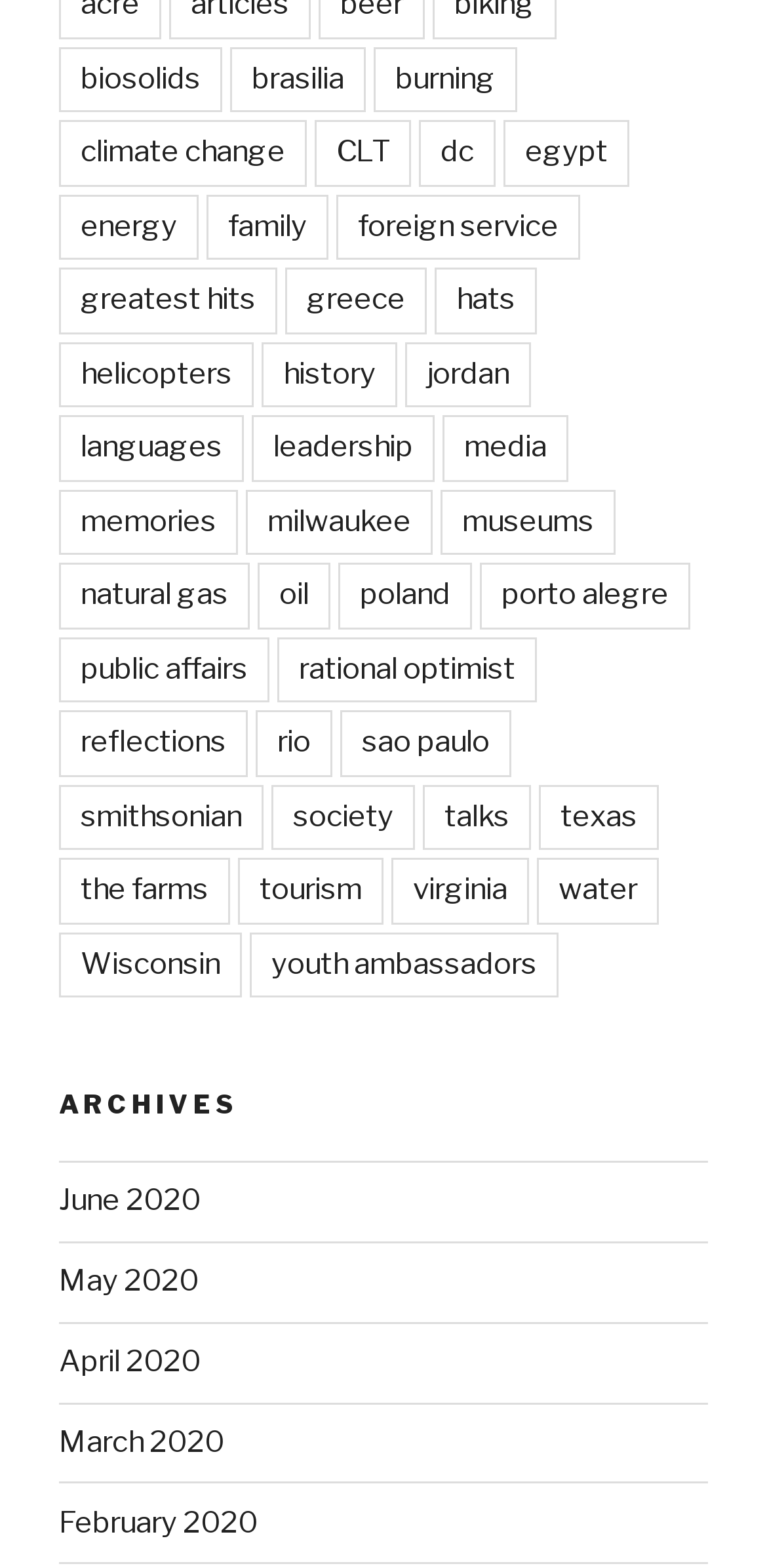Locate the bounding box coordinates of the region to be clicked to comply with the following instruction: "click on the link to biosolids". The coordinates must be four float numbers between 0 and 1, in the form [left, top, right, bottom].

[0.077, 0.03, 0.29, 0.072]